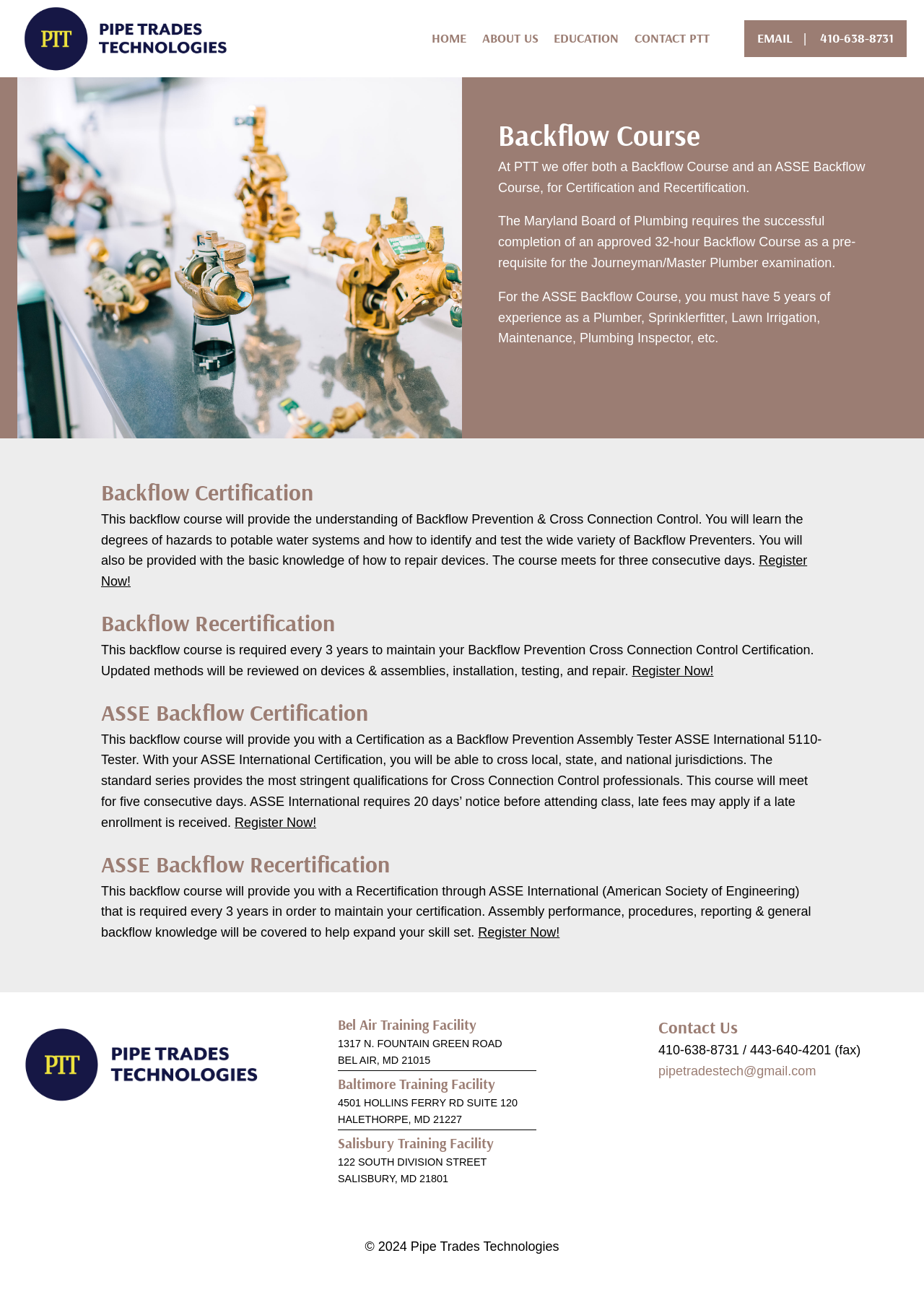Elaborate on the information and visuals displayed on the webpage.

The webpage is about Pipe Trades Technologies, a company that offers backflow courses and certifications. At the top of the page, there is a logo and a navigation menu with links to the home page, about us, education, and contact information. Below the navigation menu, there is a main section that contains the content of the page.

The main section is divided into several sections. The first section has a heading "Backflow Course" and provides information about the course, including the requirements set by the Maryland Board of Plumbing. There are also links to register for the course.

The next section has headings for "Backflow Certification", "Backflow Recertification", "ASSE Backflow Certification", and "ASSE Backflow Recertification". Each section provides information about the respective course or certification, including the duration and content of the course, and has a link to register.

Below these sections, there are three sections with headings for "Bel Air Training Facility", "Baltimore Training Facility", and "Salisbury Training Facility". Each section provides the address of the facility.

The page also has a section with a heading "Contact Us" that provides contact information, including phone numbers and an email address. At the bottom of the page, there is a copyright notice and a button to scroll to the top of the page.

There are also several images on the page, including the company logo and an image at the bottom of the page. The overall layout of the page is organized and easy to navigate, with clear headings and concise text.